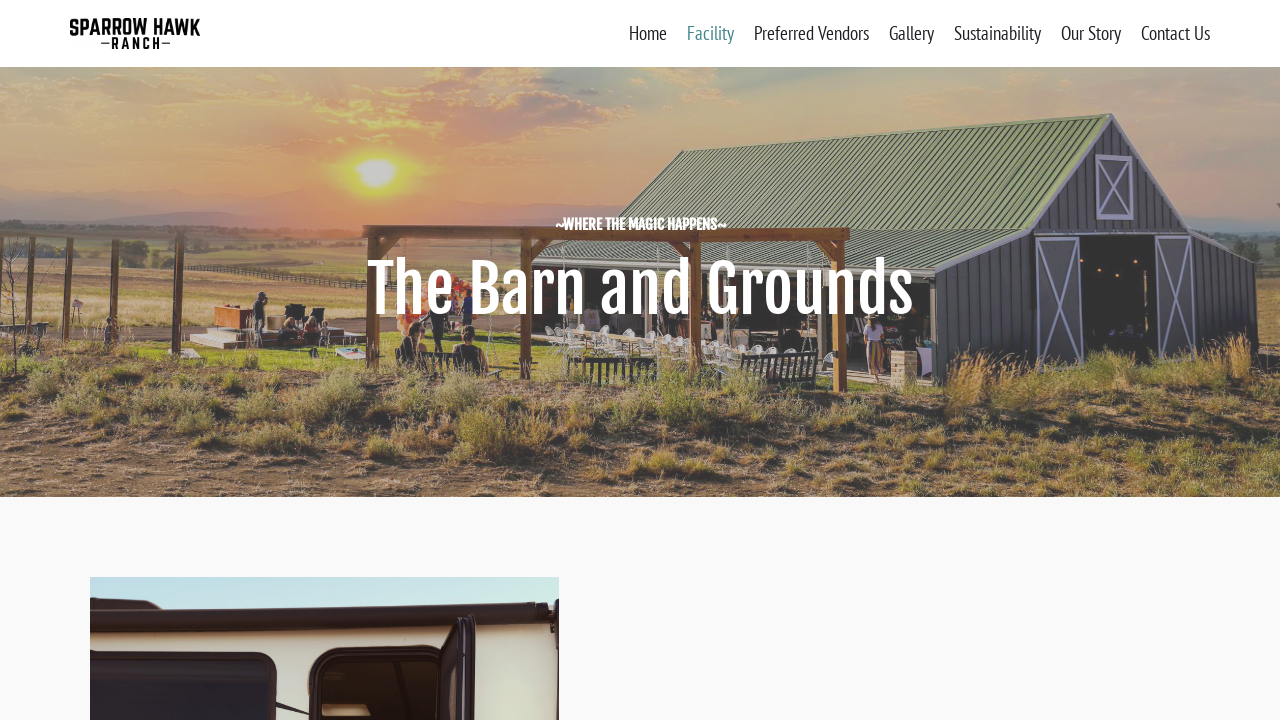Please identify the bounding box coordinates of the element that needs to be clicked to execute the following command: "skip to content". Provide the bounding box using four float numbers between 0 and 1, formatted as [left, top, right, bottom].

[0.0, 0.044, 0.023, 0.072]